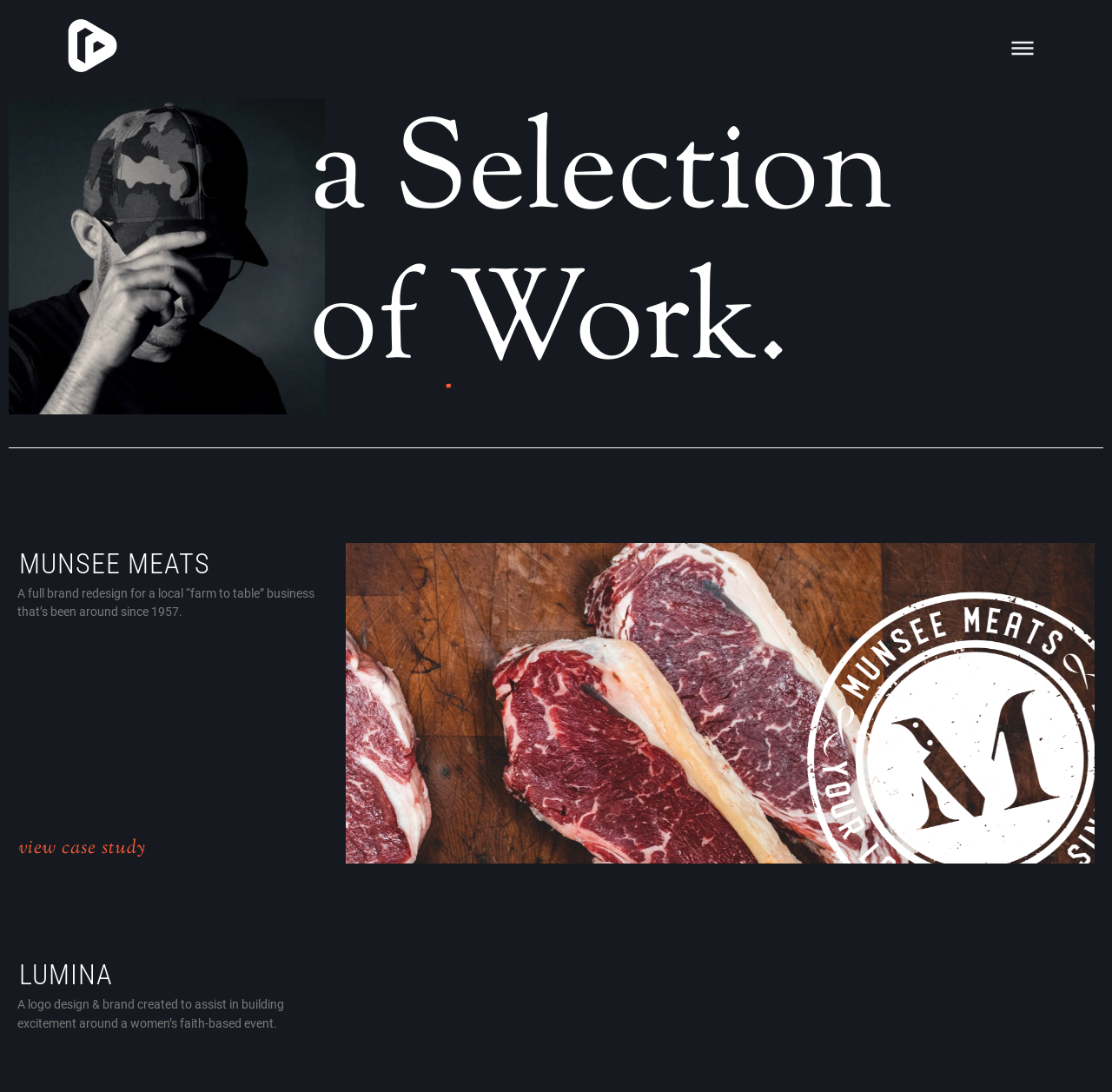Using floating point numbers between 0 and 1, provide the bounding box coordinates in the format (top-left x, top-left y, bottom-right x, bottom-right y). Locate the UI element described here: view case study

[0.008, 0.764, 0.139, 0.791]